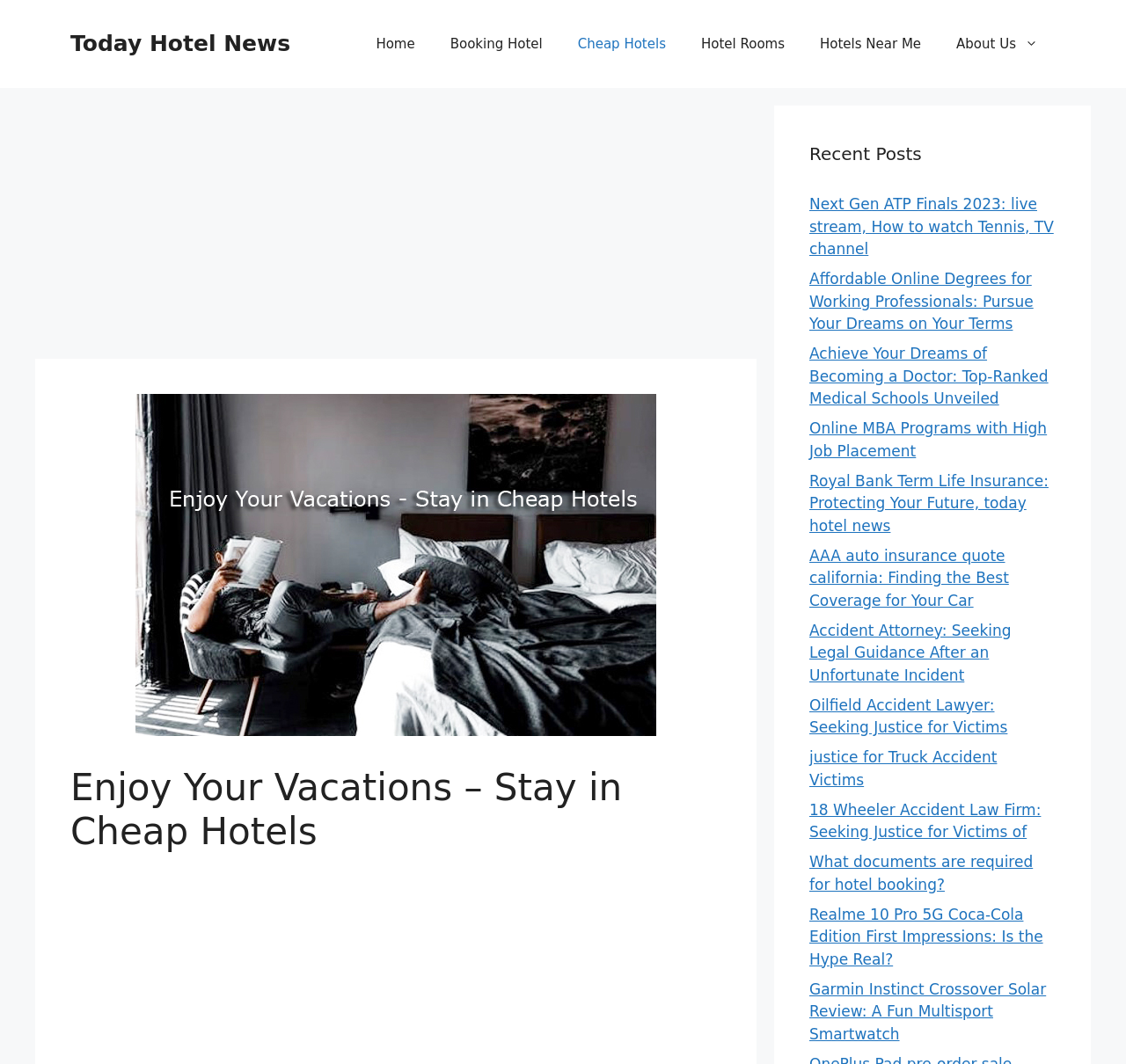Based on the element description: "Hotels Near Me", identify the bounding box coordinates for this UI element. The coordinates must be four float numbers between 0 and 1, listed as [left, top, right, bottom].

[0.712, 0.017, 0.834, 0.066]